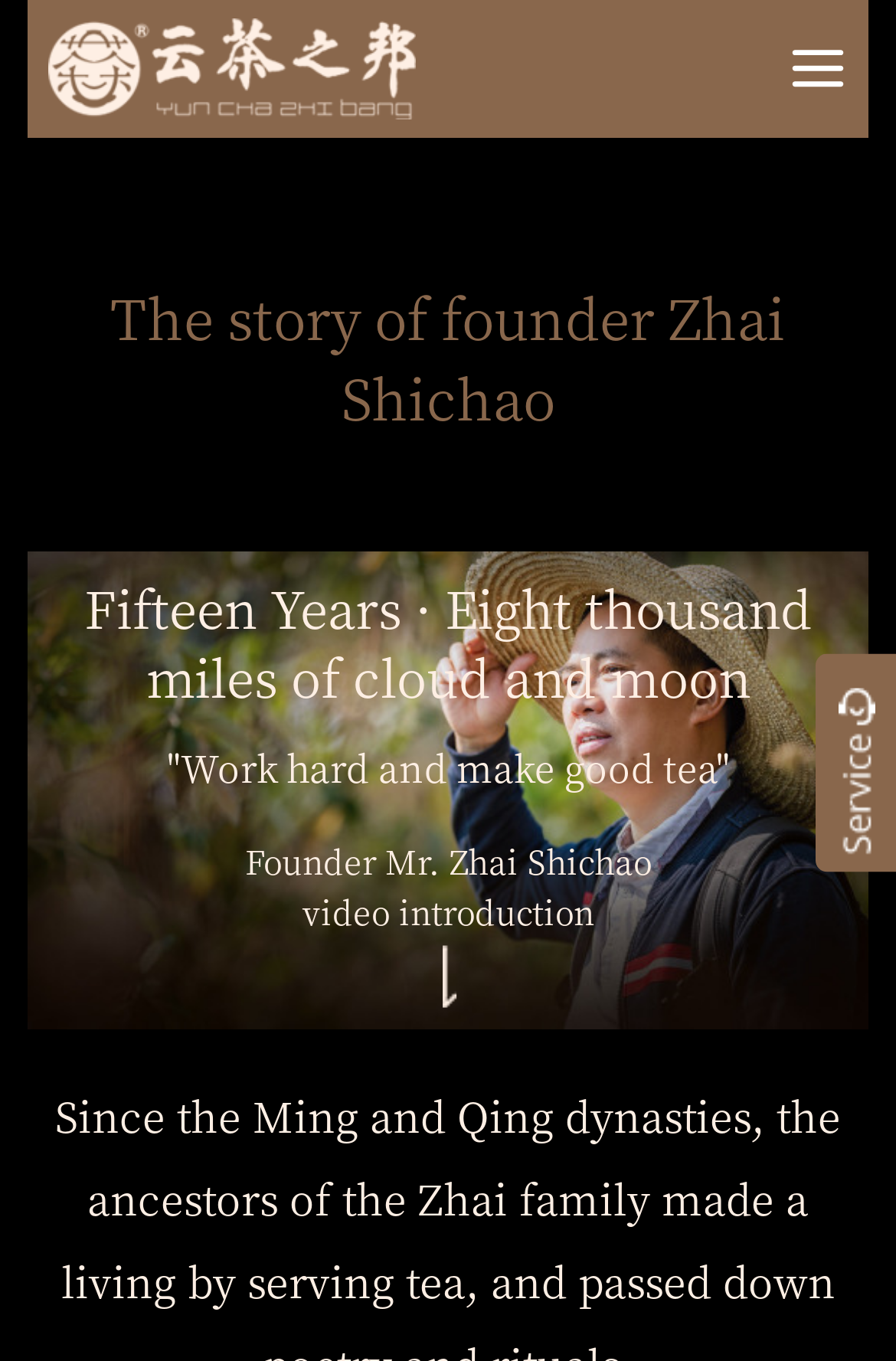What is the founder's name?
Please provide a comprehensive answer based on the contents of the image.

I found the founder's name by looking at the text 'The story of founder Zhai Shichao' which is a static text element on the webpage.